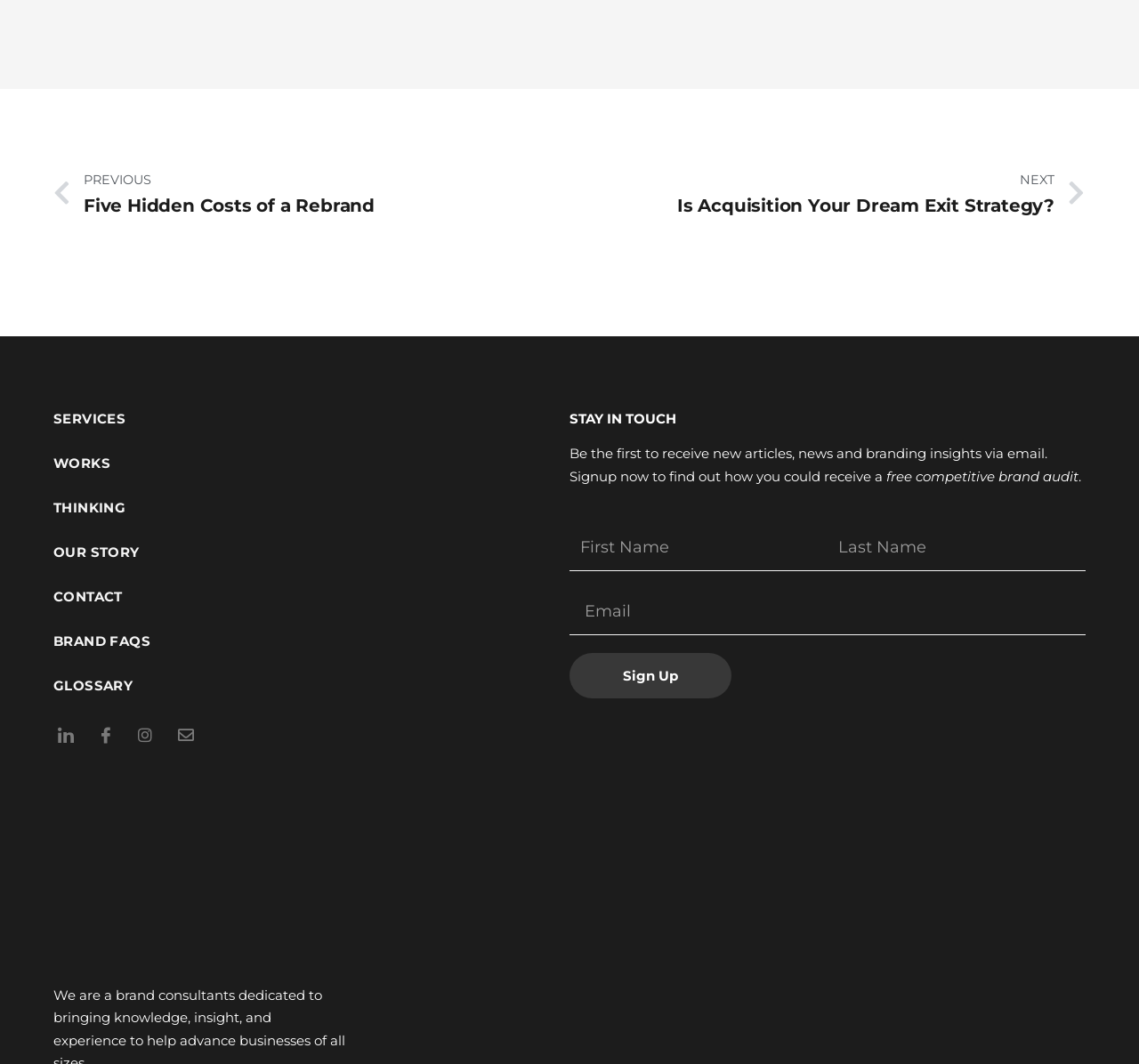What is the purpose of the form?
Please respond to the question with a detailed and informative answer.

The form at the bottom of the page has fields for First Name, Last Name, and Email, and a Sign Up button, which suggests that it is used to sign up for a newsletter or receive updates from the company.